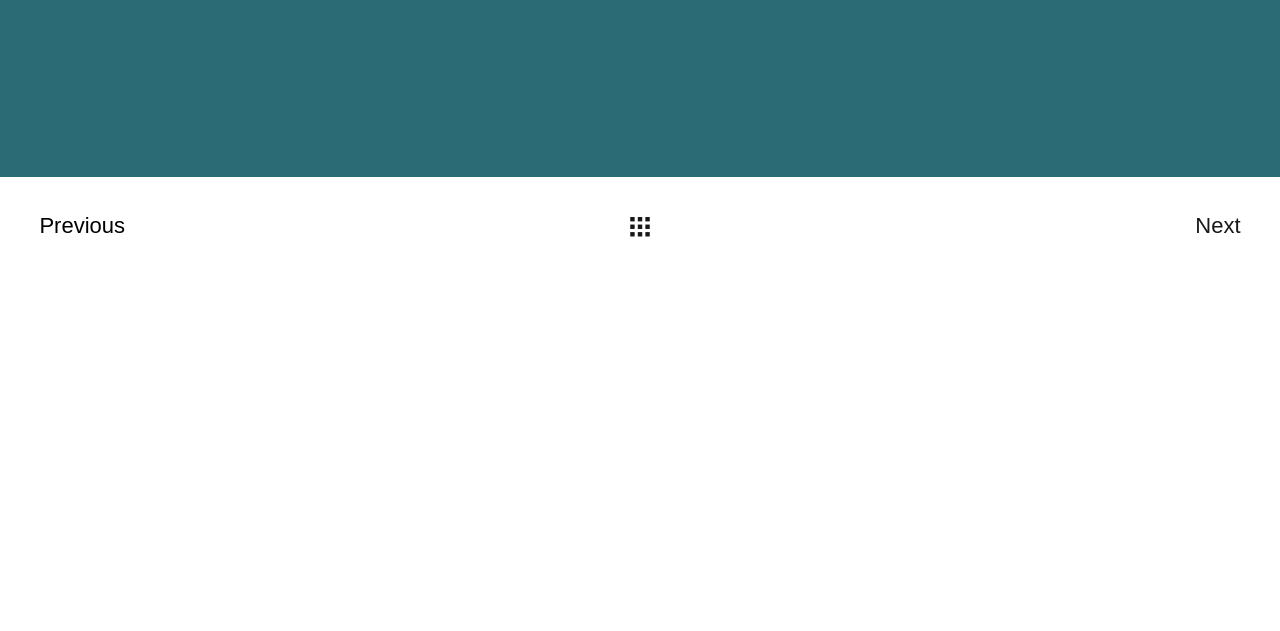Please determine the bounding box coordinates of the area that needs to be clicked to complete this task: 'contact us'. The coordinates must be four float numbers between 0 and 1, formatted as [left, top, right, bottom].

[0.032, 0.767, 0.178, 0.808]